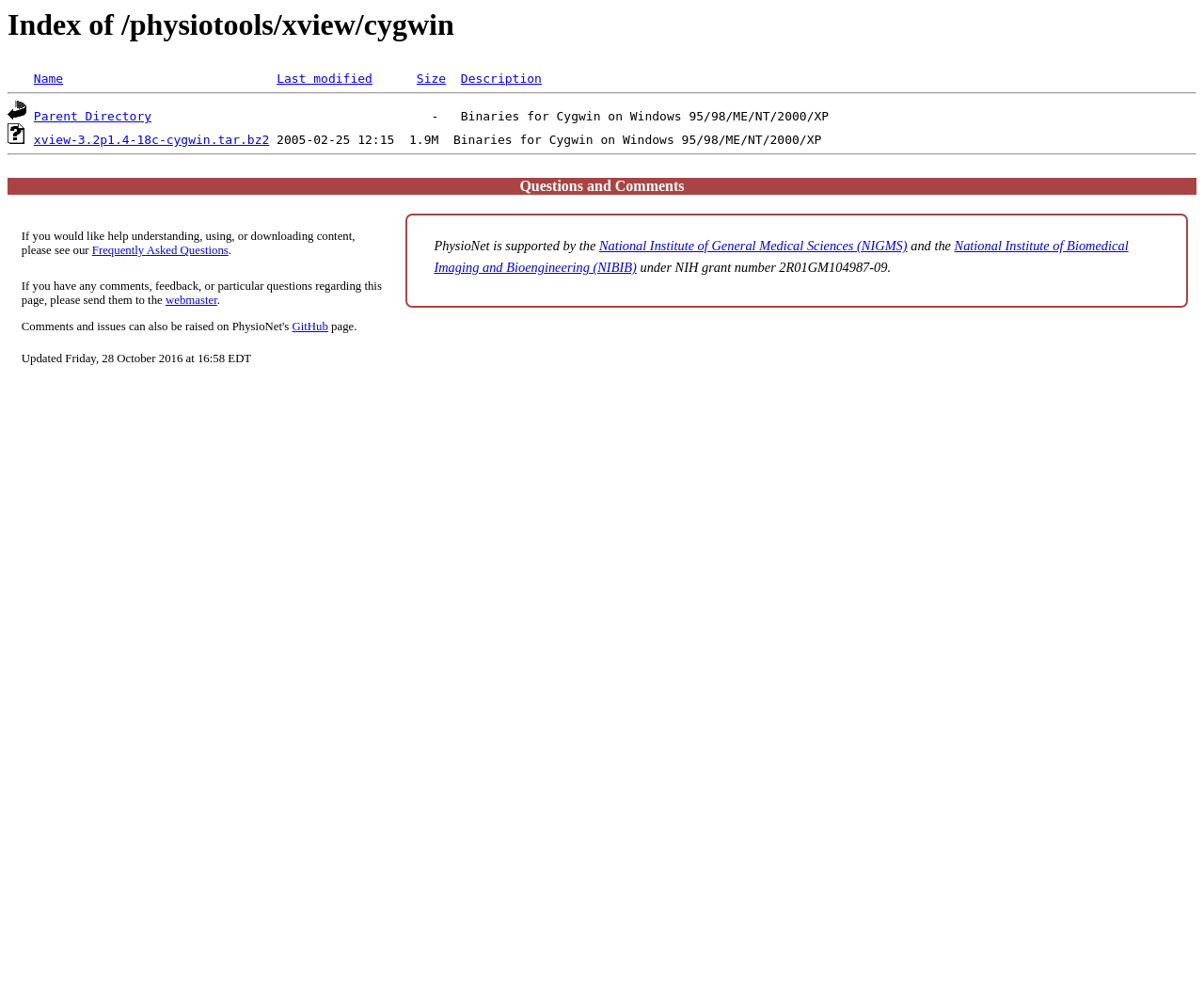Give a full account of the webpage's elements and their arrangement.

This webpage is an index page for physiotools/xview/cygwin, displaying a list of files and directories. At the top, there is a heading with the title "Index of /physiotools/xview/cygwin" accompanied by a small icon. Below the heading, there are several links and text elements arranged horizontally, including "Name", "Last modified", "Size", and "Description".

The main content of the page is a list of files and directories, each represented by an icon, a link to the file or directory, and a brief description. The first item is a link to the parent directory, followed by a file named "xview-3.2p1.4-18c-cygwin.tar.bz2" with a description of "Binaries for Cygwin on Windows 95/98/ME/NT/2000/XP".

At the bottom of the page, there is a section with a table layout, containing a block of text with links to "Frequently Asked Questions", "webmaster", and "GitHub". The text also includes information about the webpage's update history. Next to this section, there is another block of text acknowledging the support of PhysioNet by the National Institute of General Medical Sciences and the National Institute of Biomedical Imaging and Bioengineering.

There are a total of 4 images on the page, all of which are small icons. There are 7 links to other pages or files, and 5 blocks of static text providing descriptions or information.